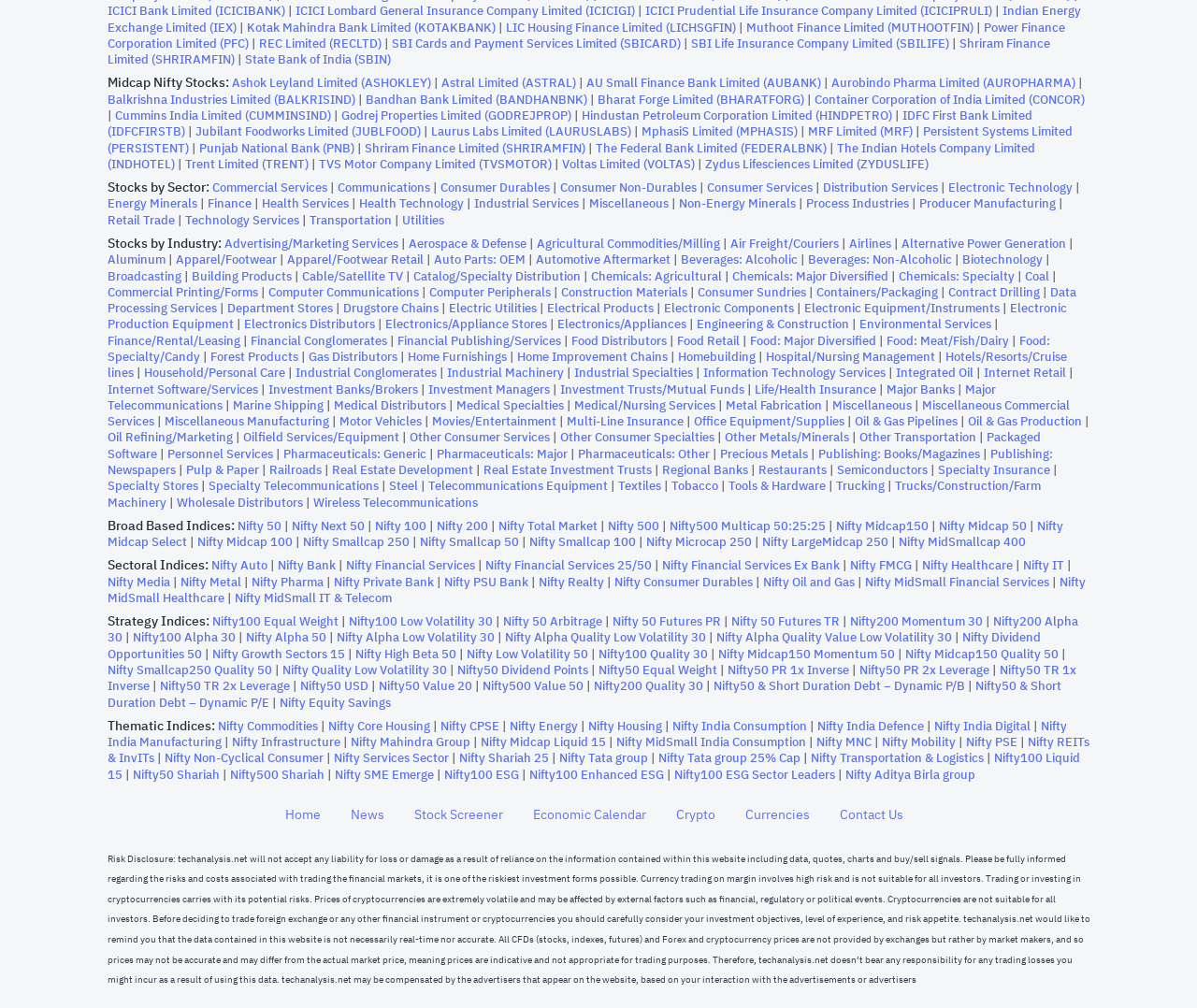Given the description "Nifty Alpha Low Volatility 30", determine the bounding box of the corresponding UI element.

[0.281, 0.625, 0.413, 0.64]